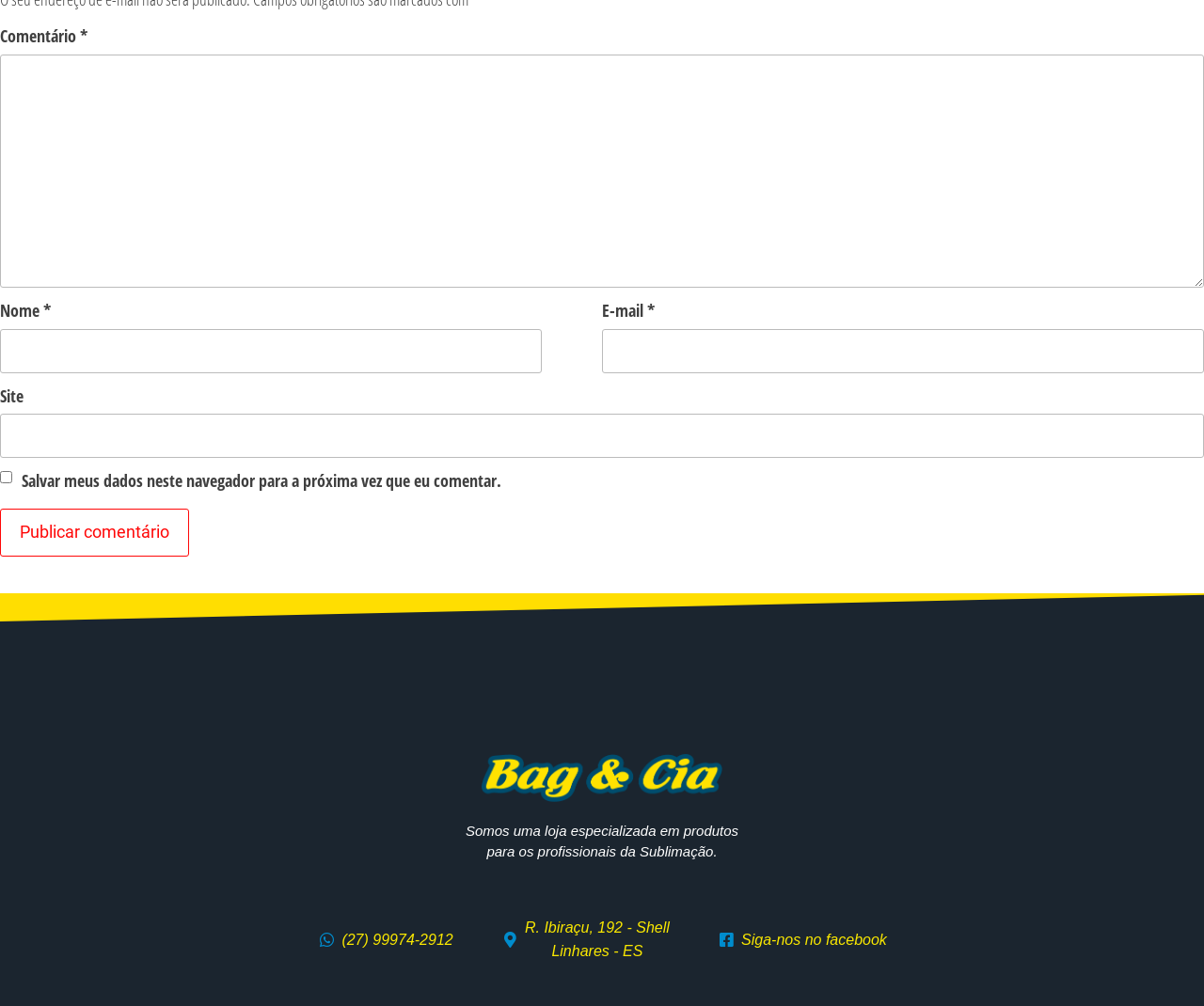Find the bounding box coordinates for the HTML element described as: "name="submit" value="Publicar comentário"". The coordinates should consist of four float values between 0 and 1, i.e., [left, top, right, bottom].

[0.0, 0.506, 0.157, 0.553]